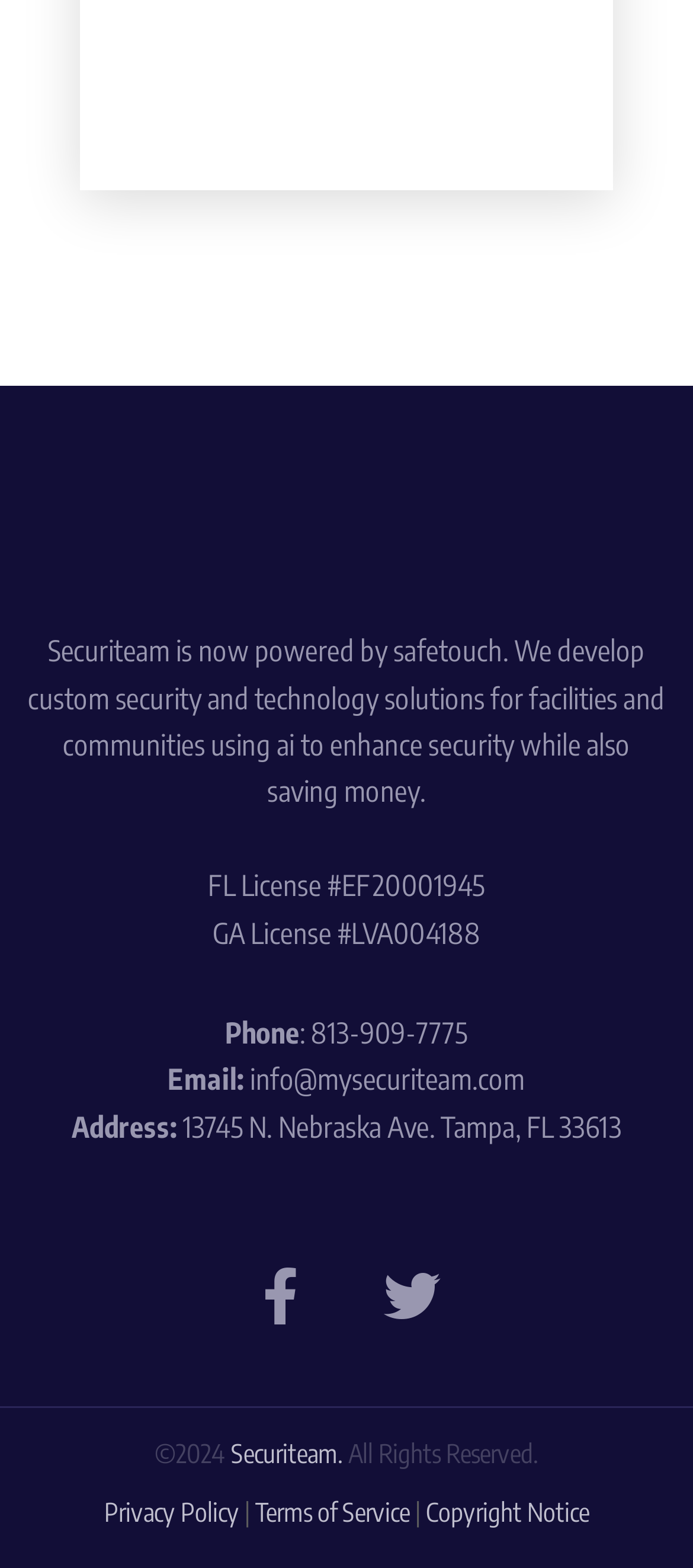What year is the copyright notice for?
Based on the content of the image, thoroughly explain and answer the question.

The copyright notice is located at the bottom of the webpage, with the year '2024' mentioned next to the 'Securiteam' label.